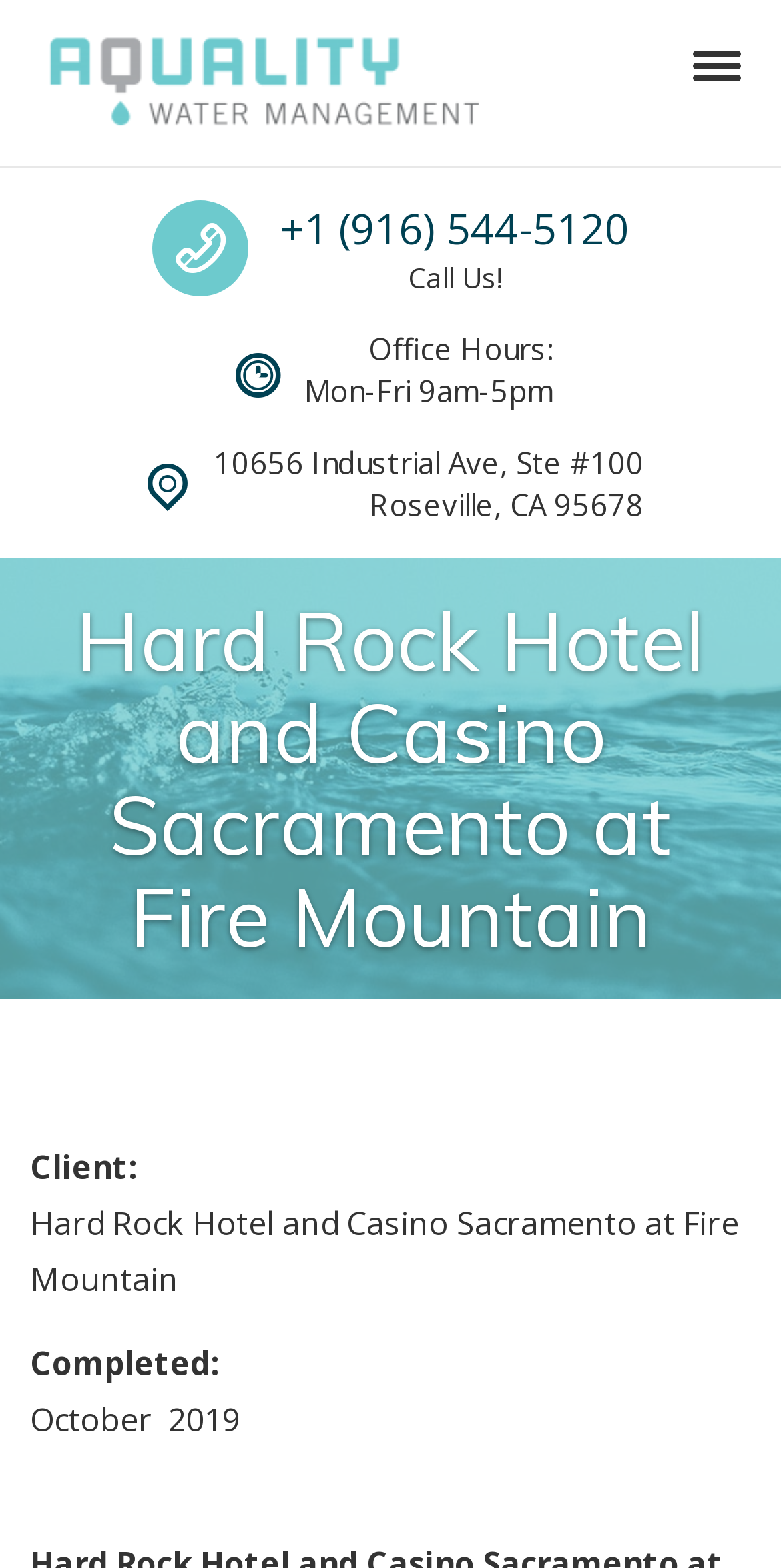Give a one-word or short phrase answer to the question: 
What is the name of the client?

Hard Rock Hotel and Casino Sacramento at Fire Mountain